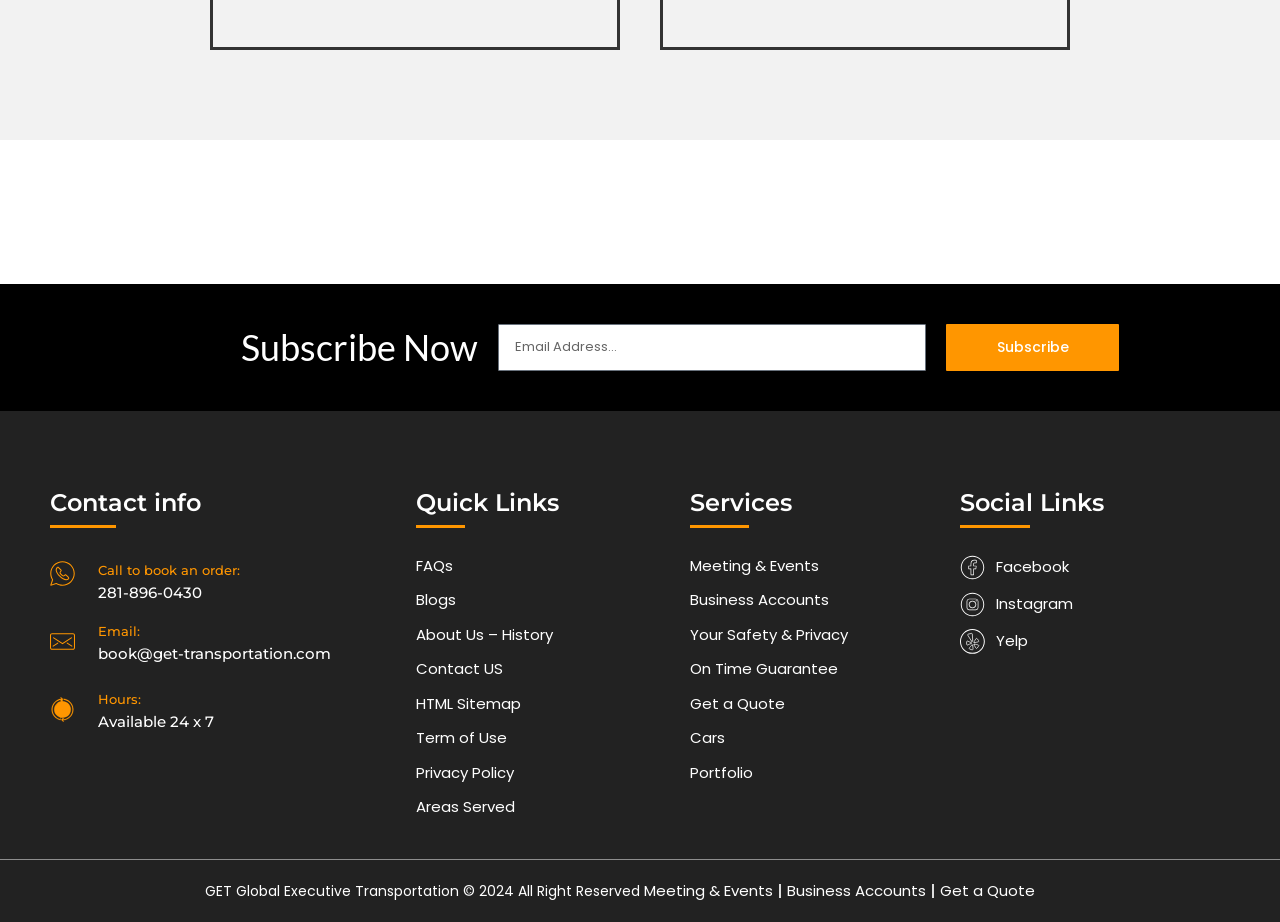Please specify the bounding box coordinates of the clickable region necessary for completing the following instruction: "Get a quote". The coordinates must consist of four float numbers between 0 and 1, i.e., [left, top, right, bottom].

[0.539, 0.752, 0.75, 0.776]